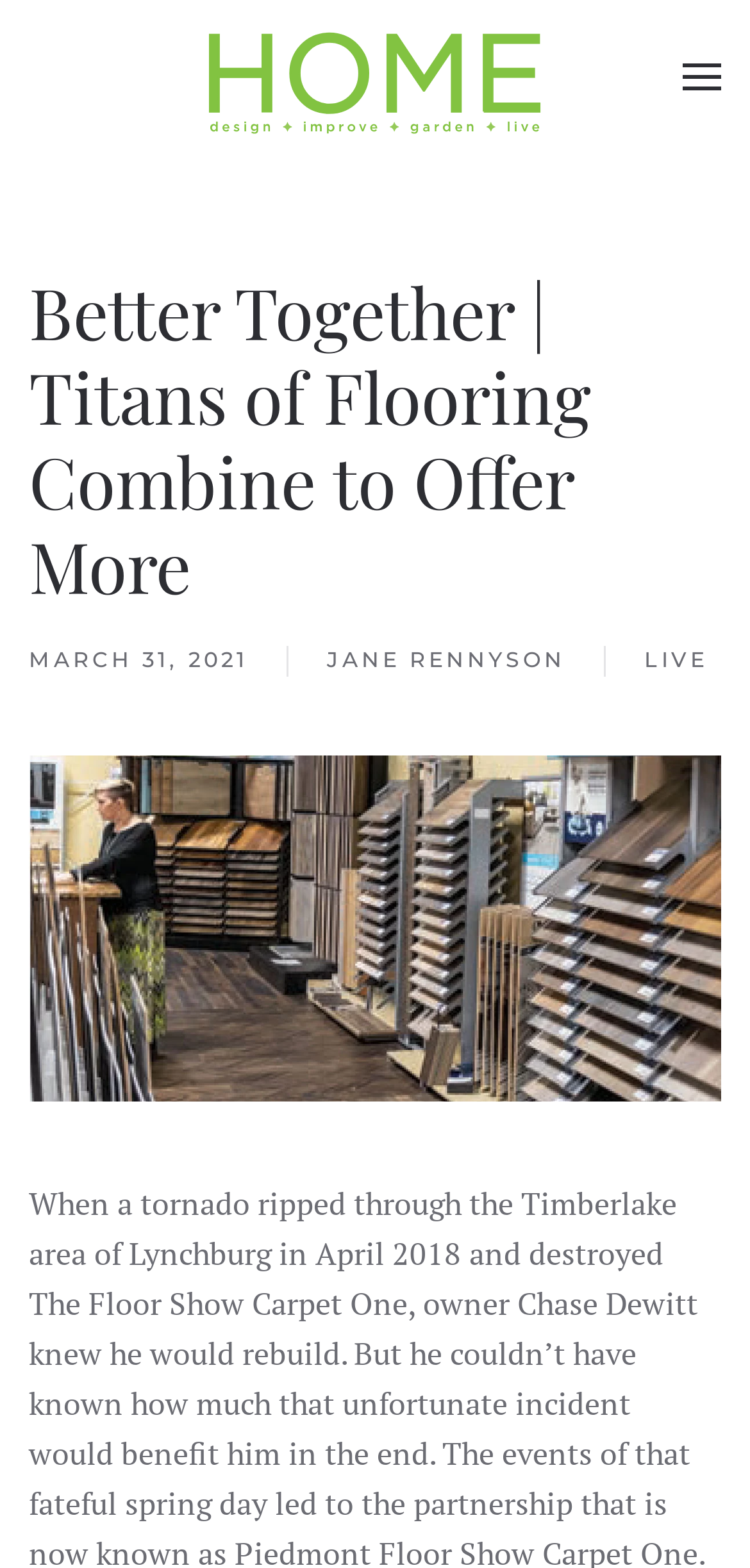Identify the bounding box for the UI element specified in this description: "Skip to main content". The coordinates must be four float numbers between 0 and 1, formatted as [left, top, right, bottom].

[0.09, 0.044, 0.477, 0.071]